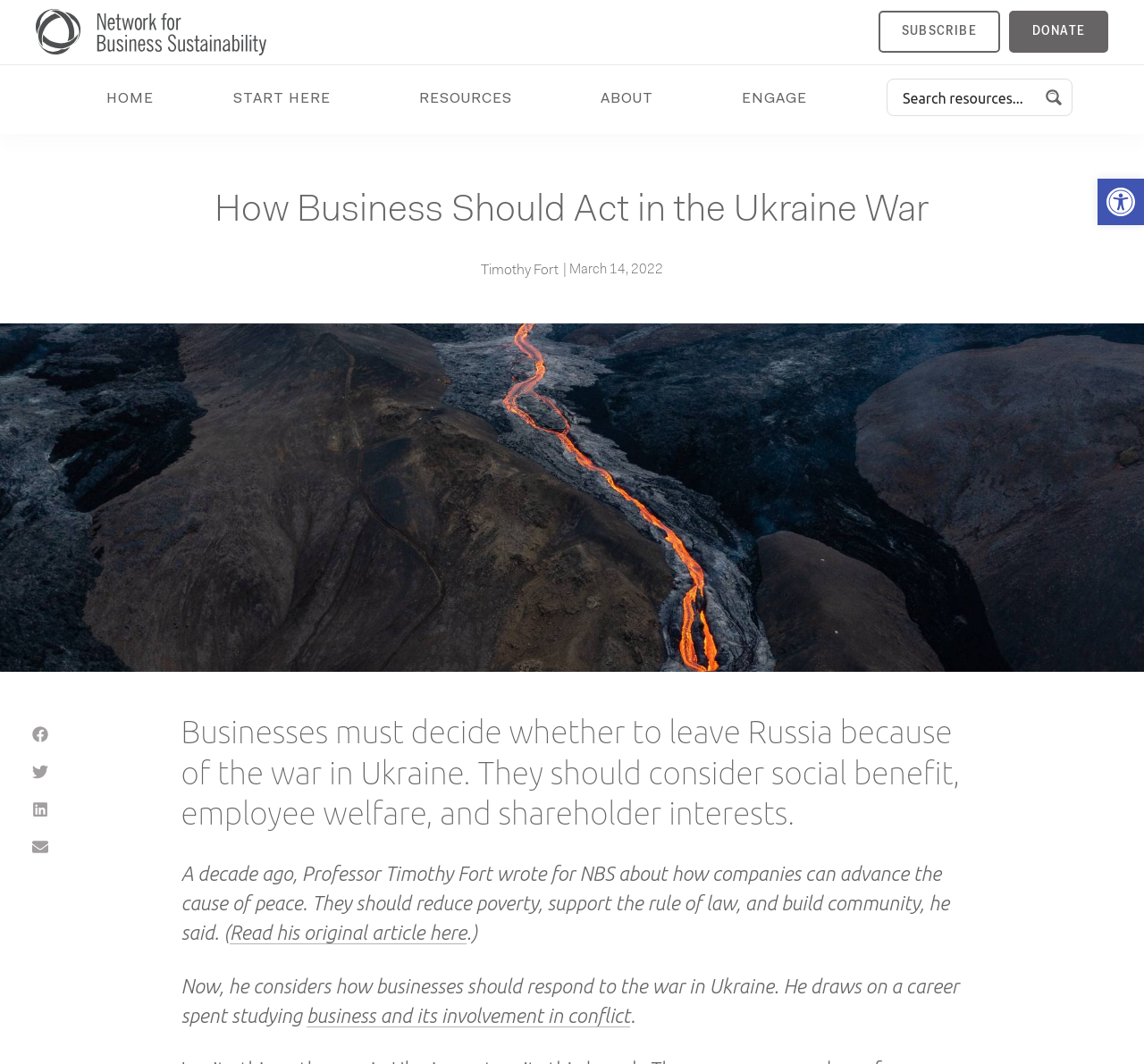Can you find the bounding box coordinates of the area I should click to execute the following instruction: "Open accessibility tools"?

[0.959, 0.168, 1.0, 0.212]